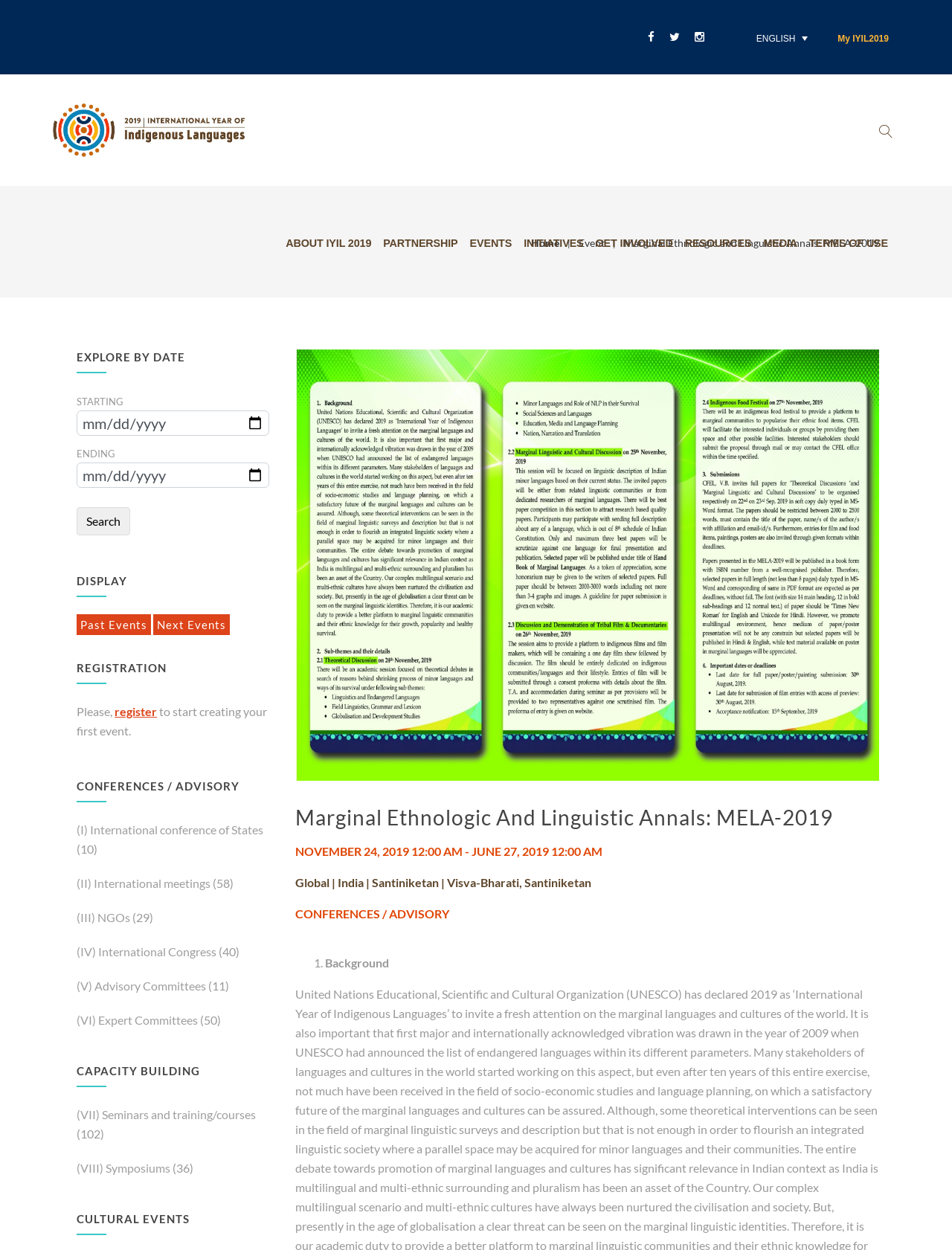Please identify the coordinates of the bounding box that should be clicked to fulfill this instruction: "Search for events".

[0.081, 0.406, 0.137, 0.428]